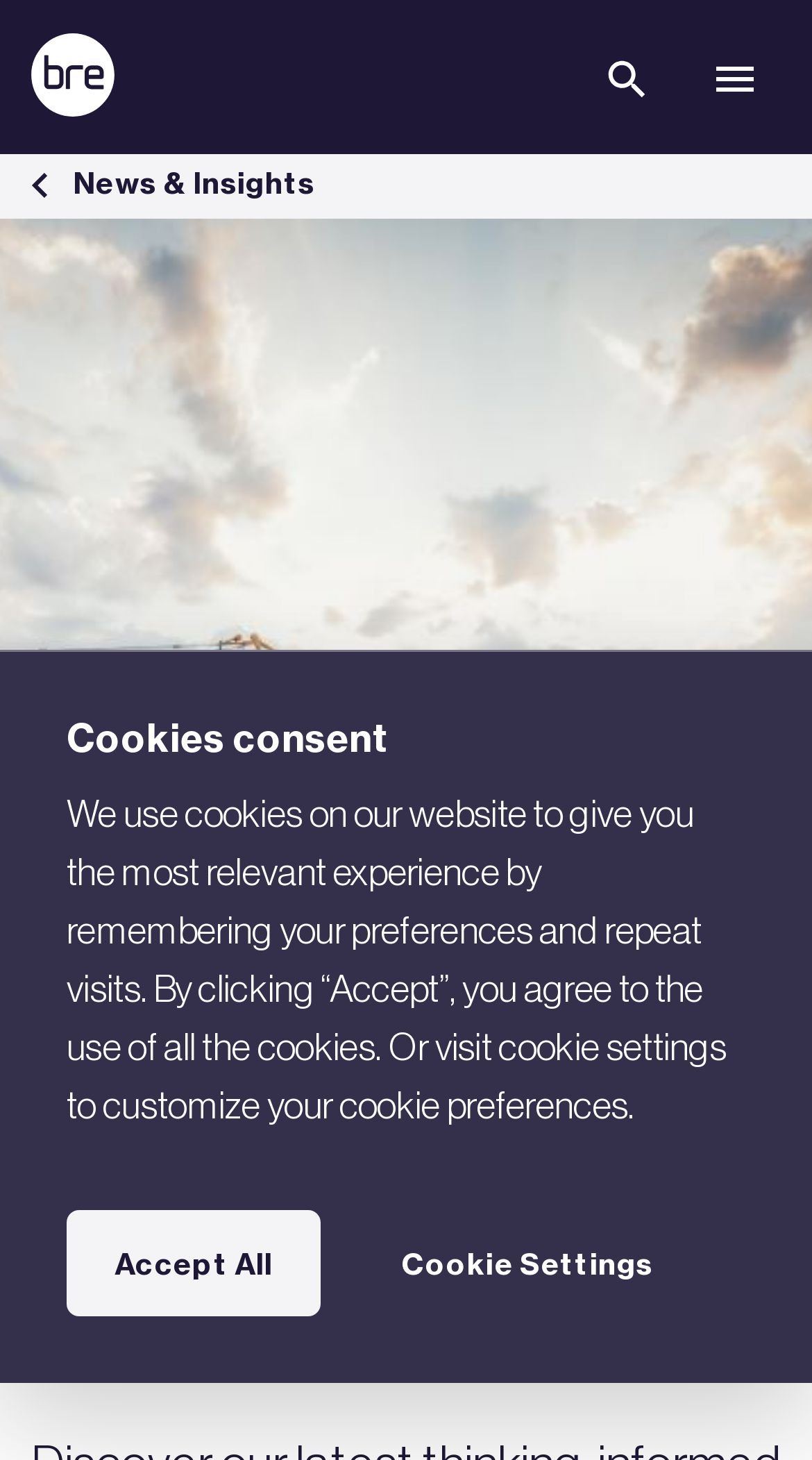Extract the main heading text from the webpage.

Insights: latest thinking from BRE